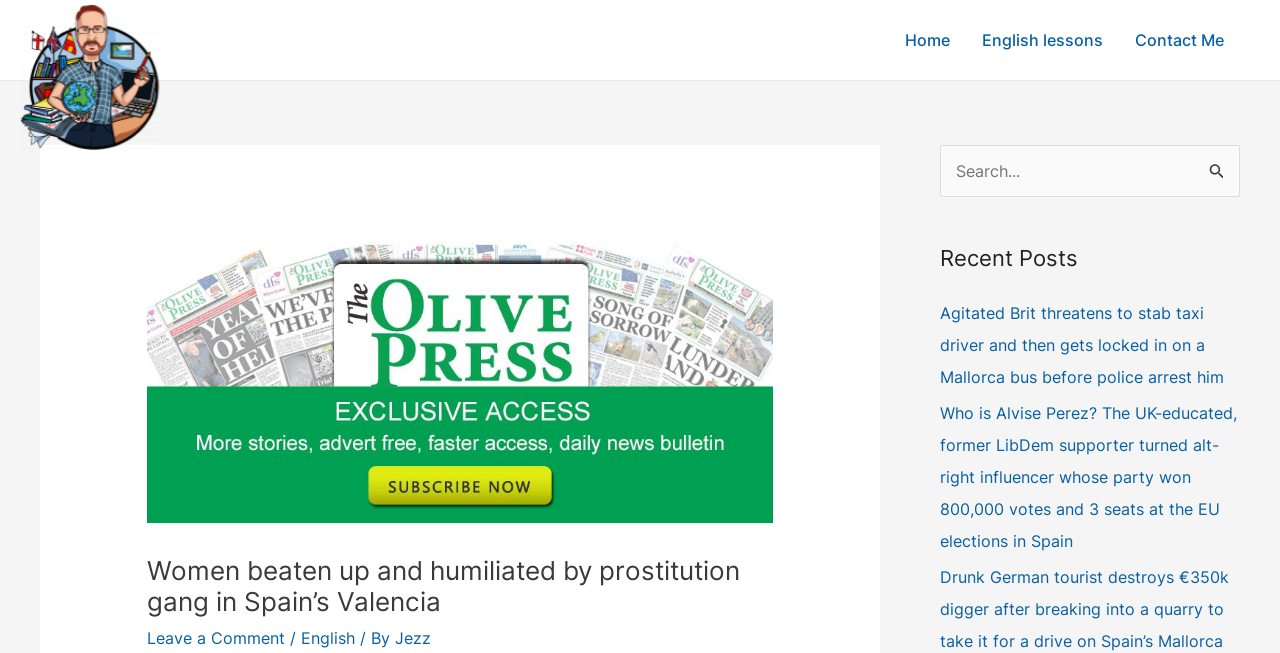Please locate the bounding box coordinates of the element that should be clicked to complete the given instruction: "Read the recent post about Agitated Brit".

[0.734, 0.464, 0.956, 0.593]